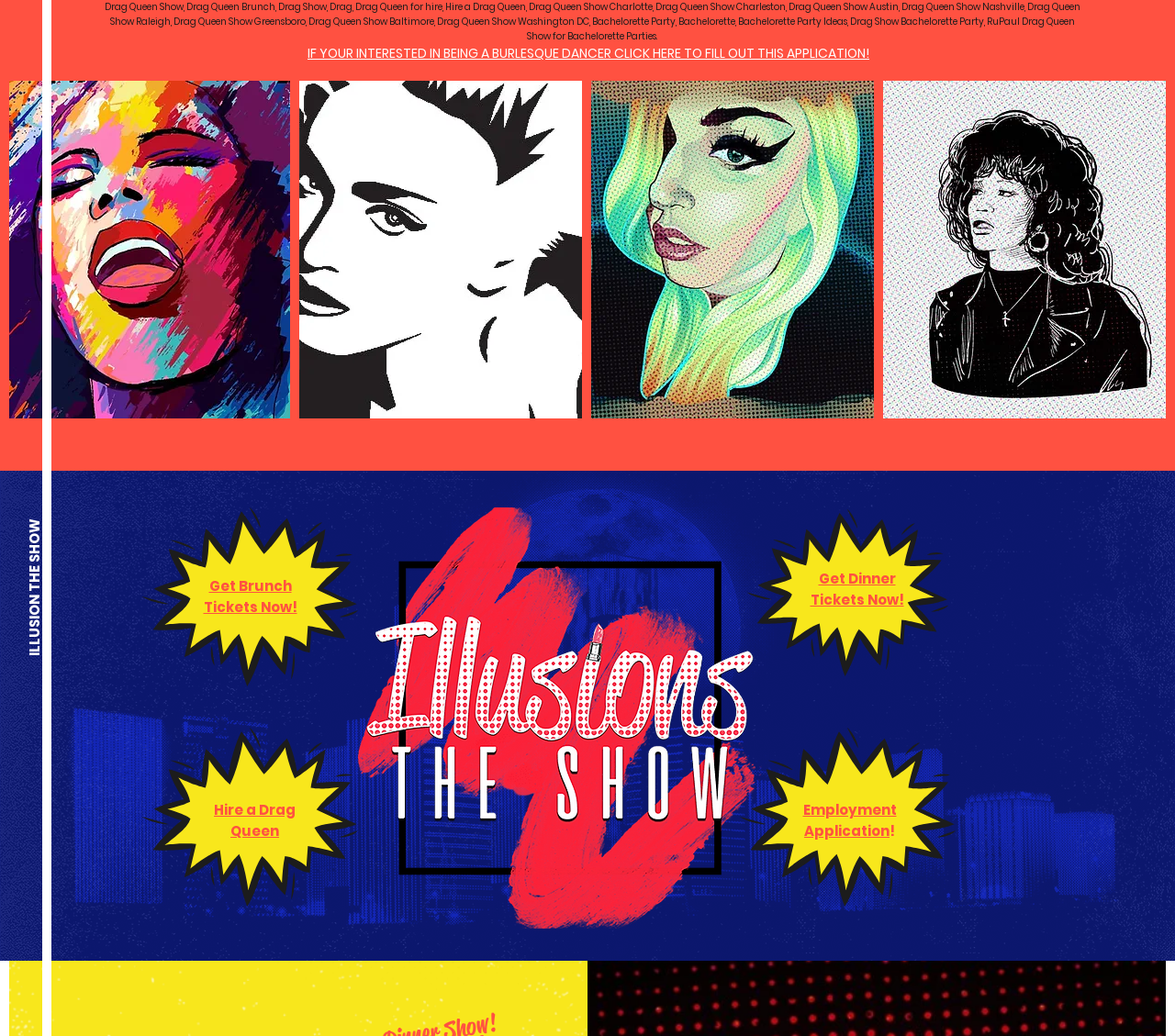Identify the bounding box coordinates of the area you need to click to perform the following instruction: "Visit National Trail Newspapers".

None